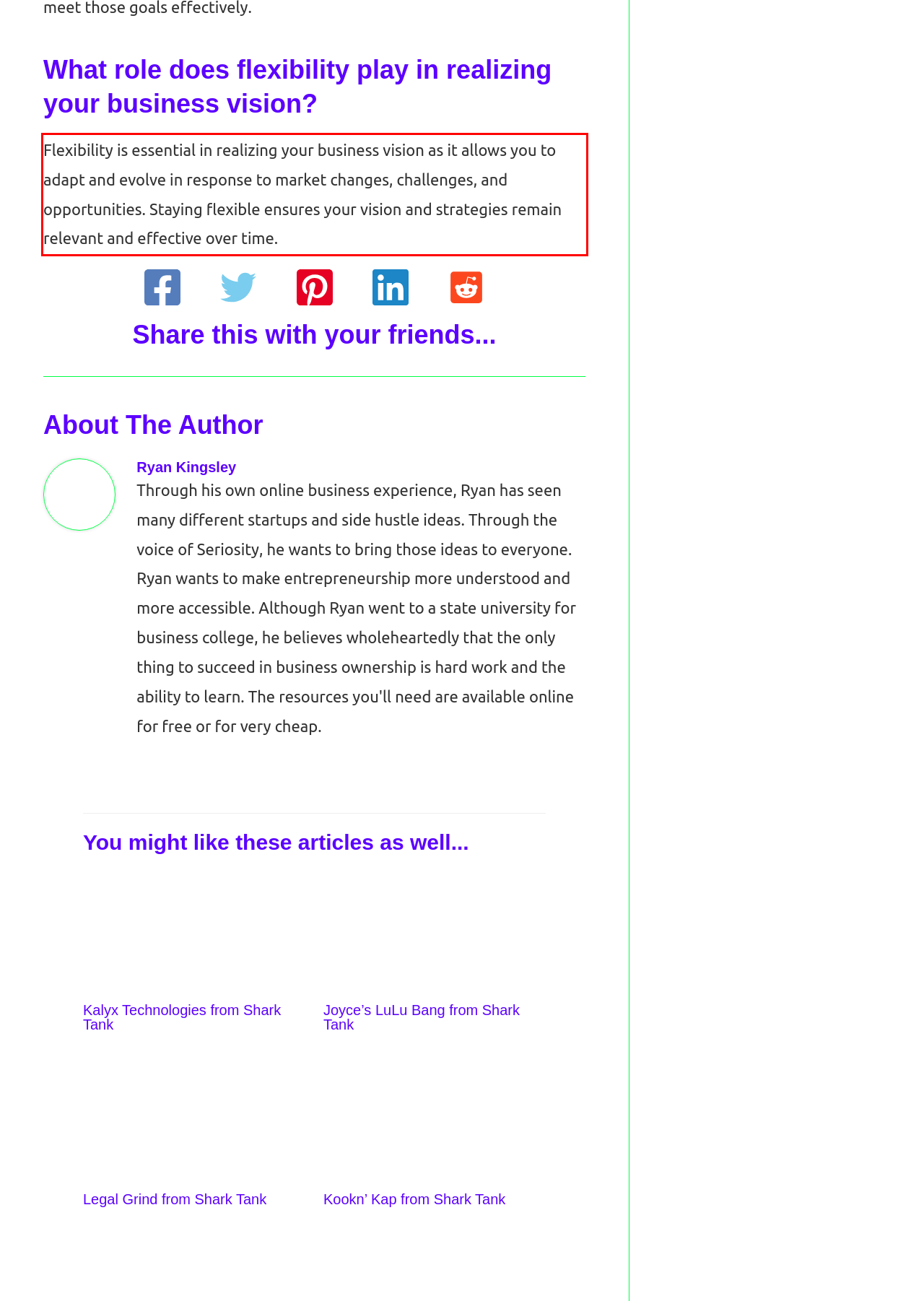You have a screenshot with a red rectangle around a UI element. Recognize and extract the text within this red bounding box using OCR.

Flexibility is essential in realizing your business vision as it allows you to adapt and evolve in response to market changes, challenges, and opportunities. Staying flexible ensures your vision and strategies remain relevant and effective over time.